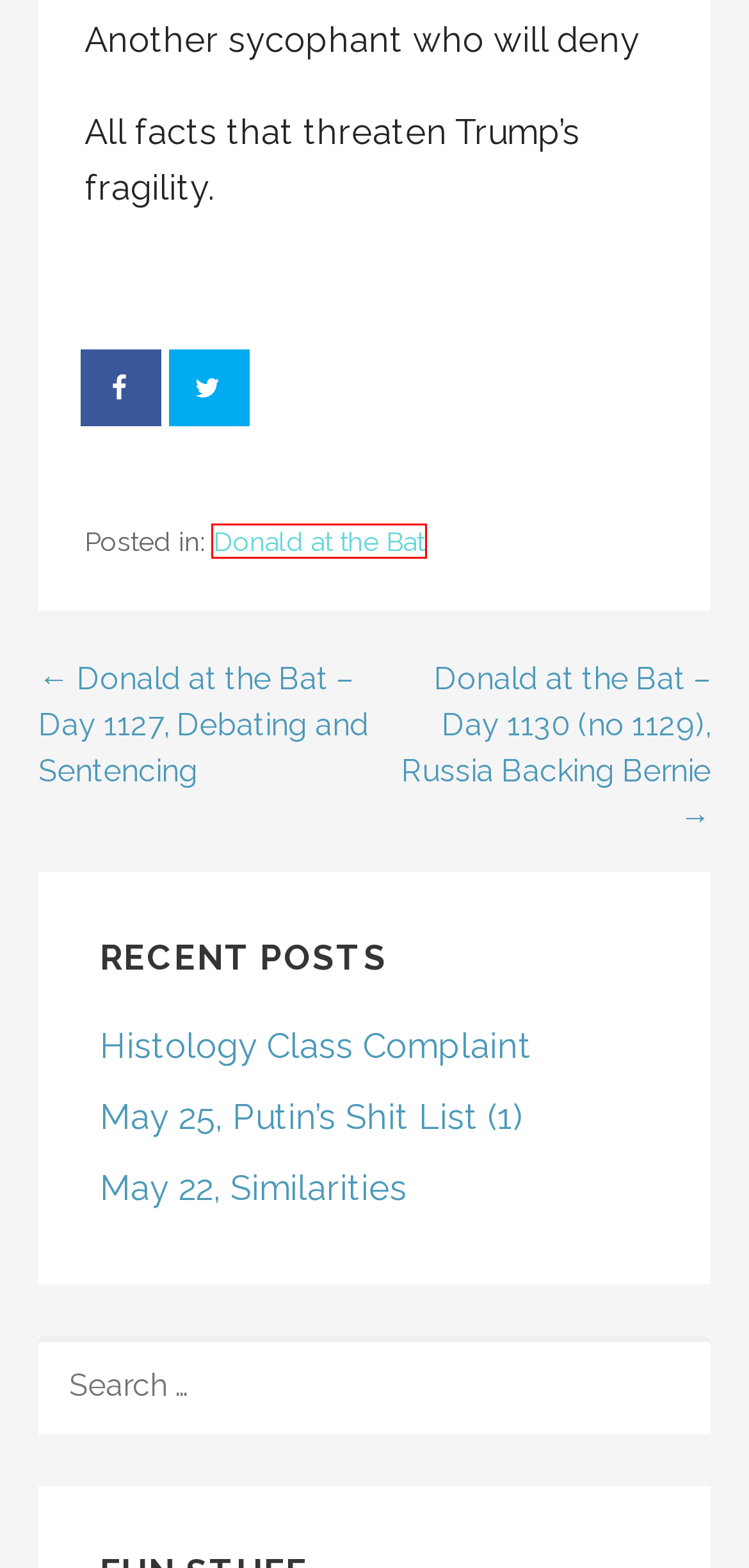Given a screenshot of a webpage with a red bounding box, please pick the webpage description that best fits the new webpage after clicking the element inside the bounding box. Here are the candidates:
A. Donald at the Bat - Day 1130 (no 1129), Russia Backing Bernie - scientificgospel.com
B. Donald at the Bat Archives - scientificgospel.com
C. Histology Class Complaint - scientificgospel.com
D. May 25, Putin’s Shit List (1) - scientificgospel.com
E. Blog - scientificgospel.com
F. Donald at the Bat - Day 1127, Debating and Sentencing - scientificgospel.com
G. grilledcheesejesus.com - Where will those spunky deities show up next?
H. May 22, Similarities - scientificgospel.com

B